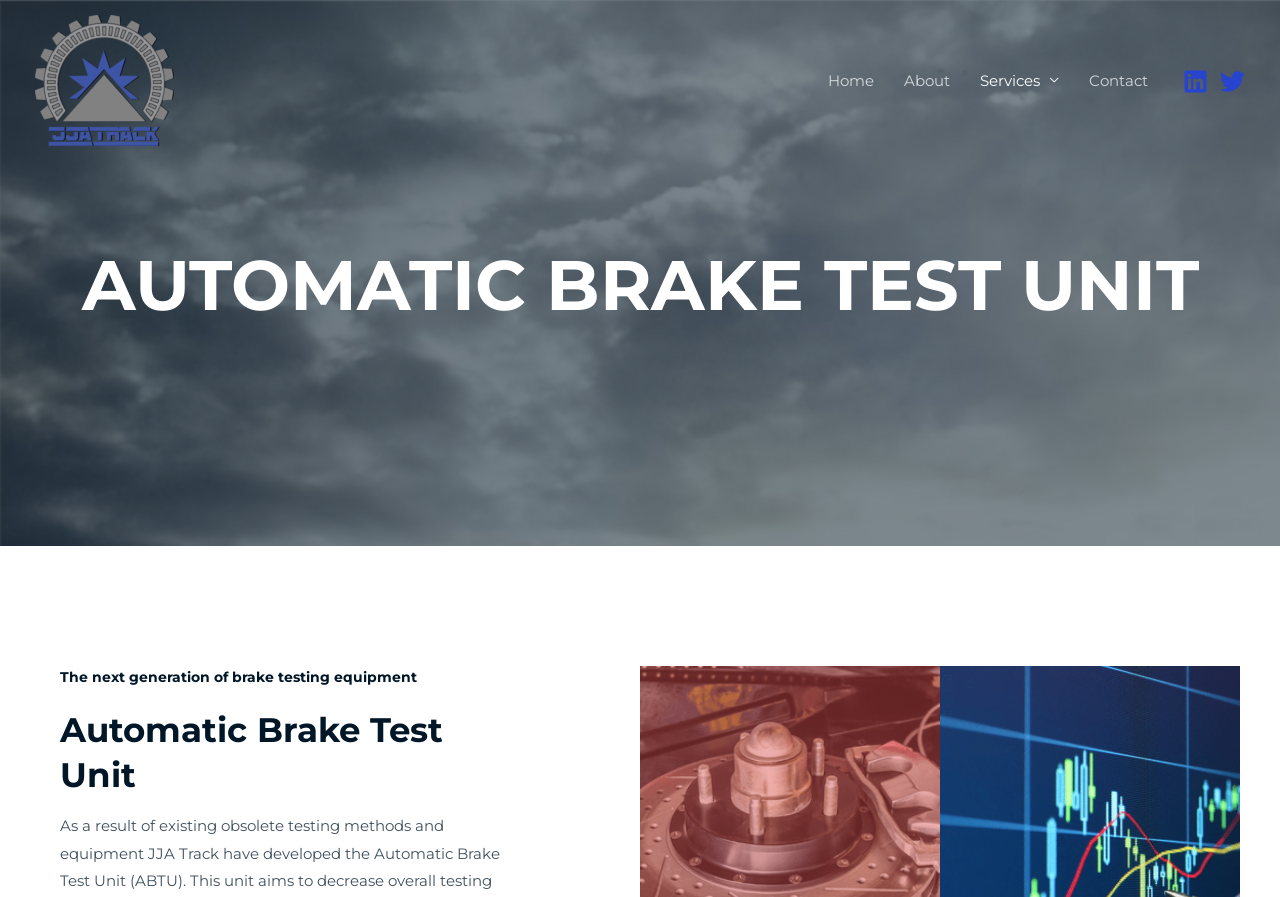What social media platforms are linked?
Please look at the screenshot and answer in one word or a short phrase.

LinkedIn and Twitter